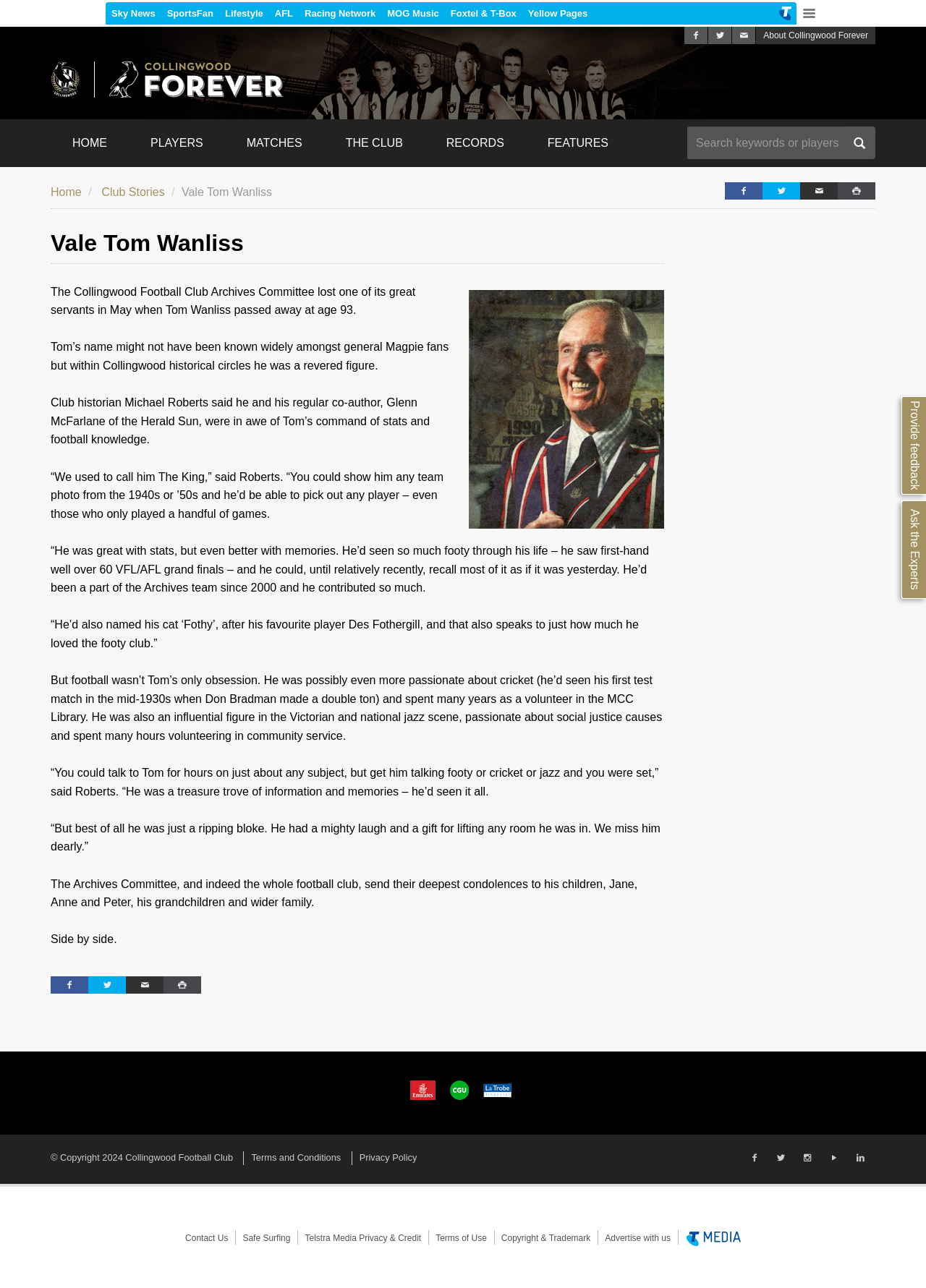Determine the bounding box coordinates of the clickable element to complete this instruction: "Go to Home page". Provide the coordinates in the format of four float numbers between 0 and 1, [left, top, right, bottom].

[0.055, 0.072, 0.139, 0.109]